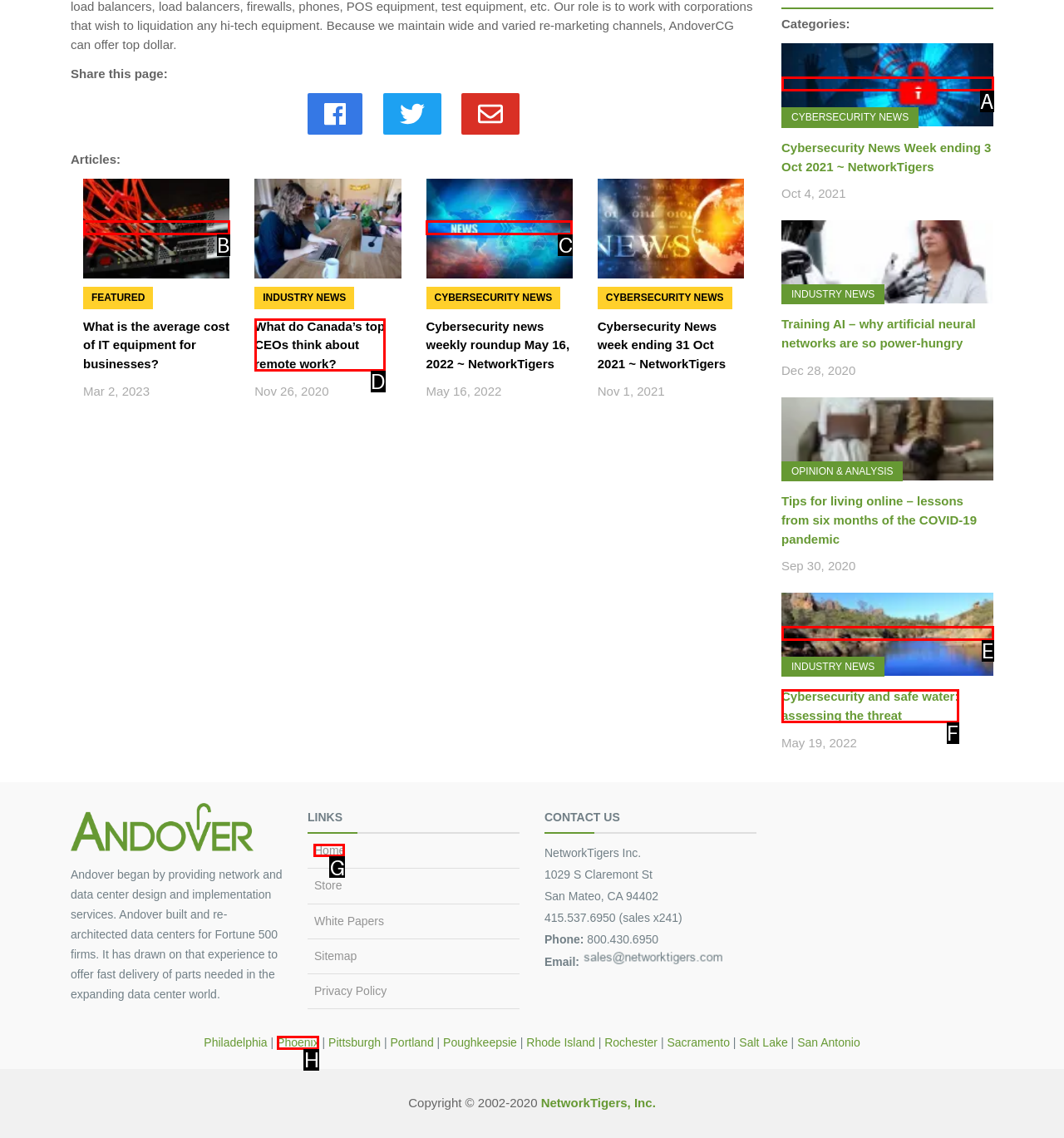To achieve the task: Go to home page, which HTML element do you need to click?
Respond with the letter of the correct option from the given choices.

G